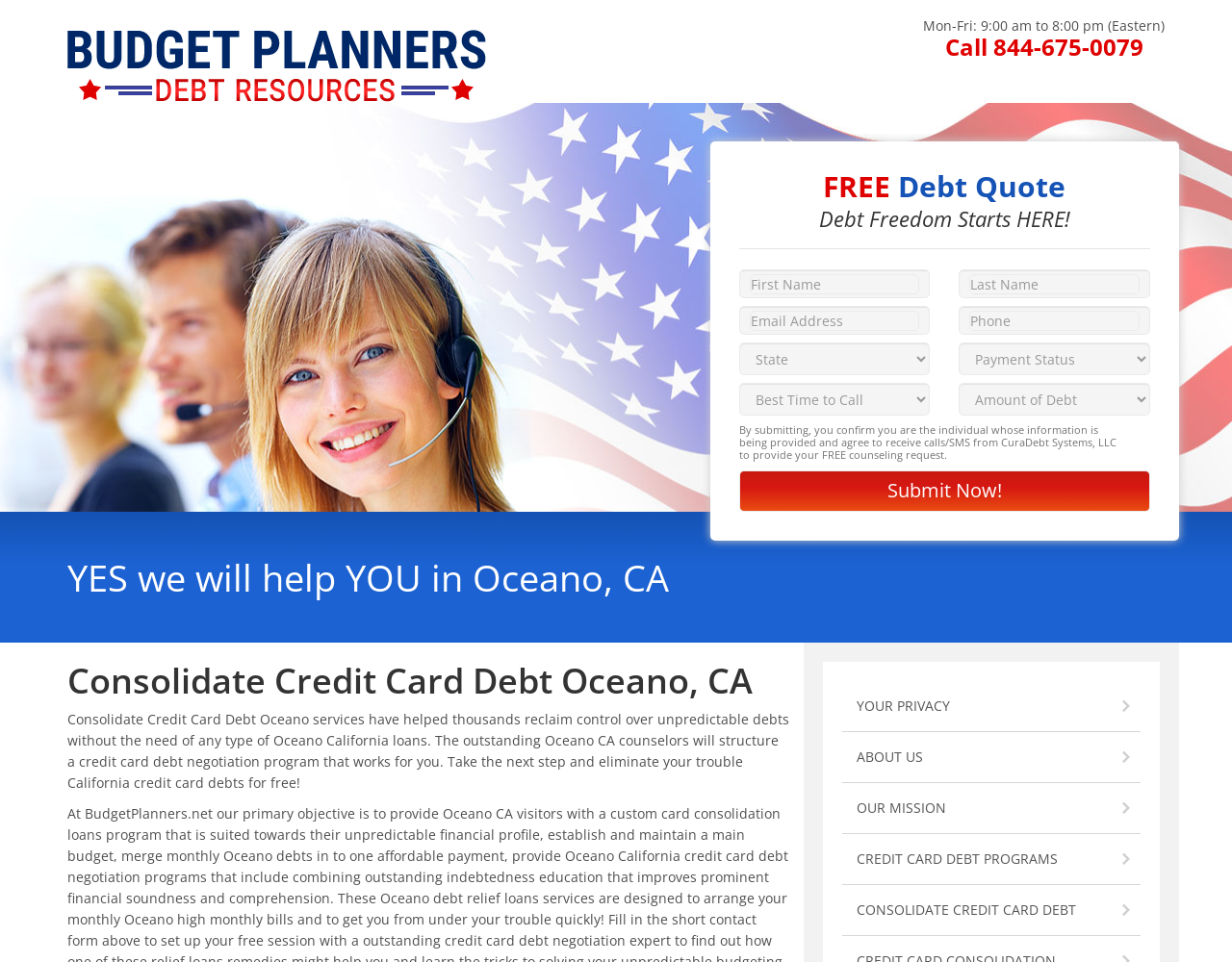Locate and provide the bounding box coordinates for the HTML element that matches this description: "YOUR PRIVACY".

[0.684, 0.708, 0.926, 0.76]